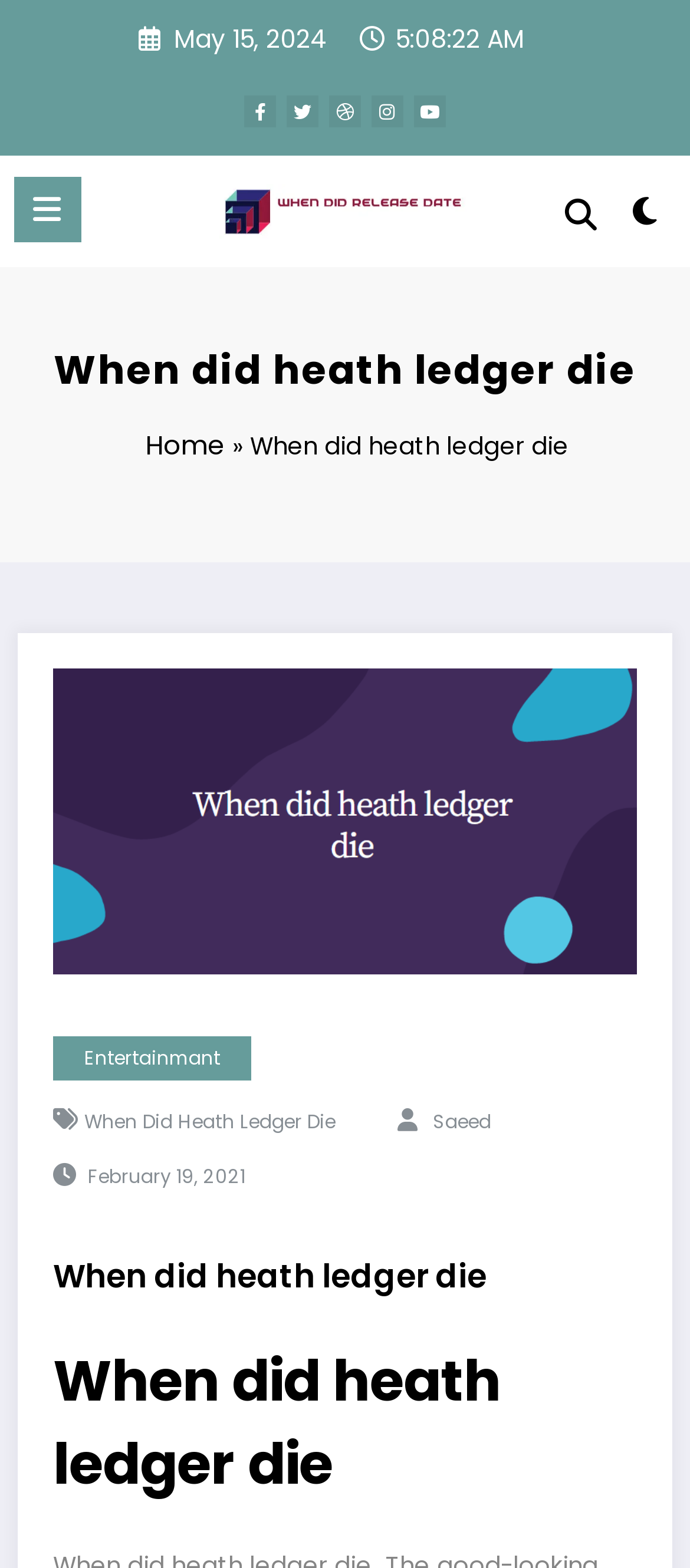Find the bounding box of the UI element described as follows: "When did heath ledger die".

[0.122, 0.707, 0.487, 0.724]